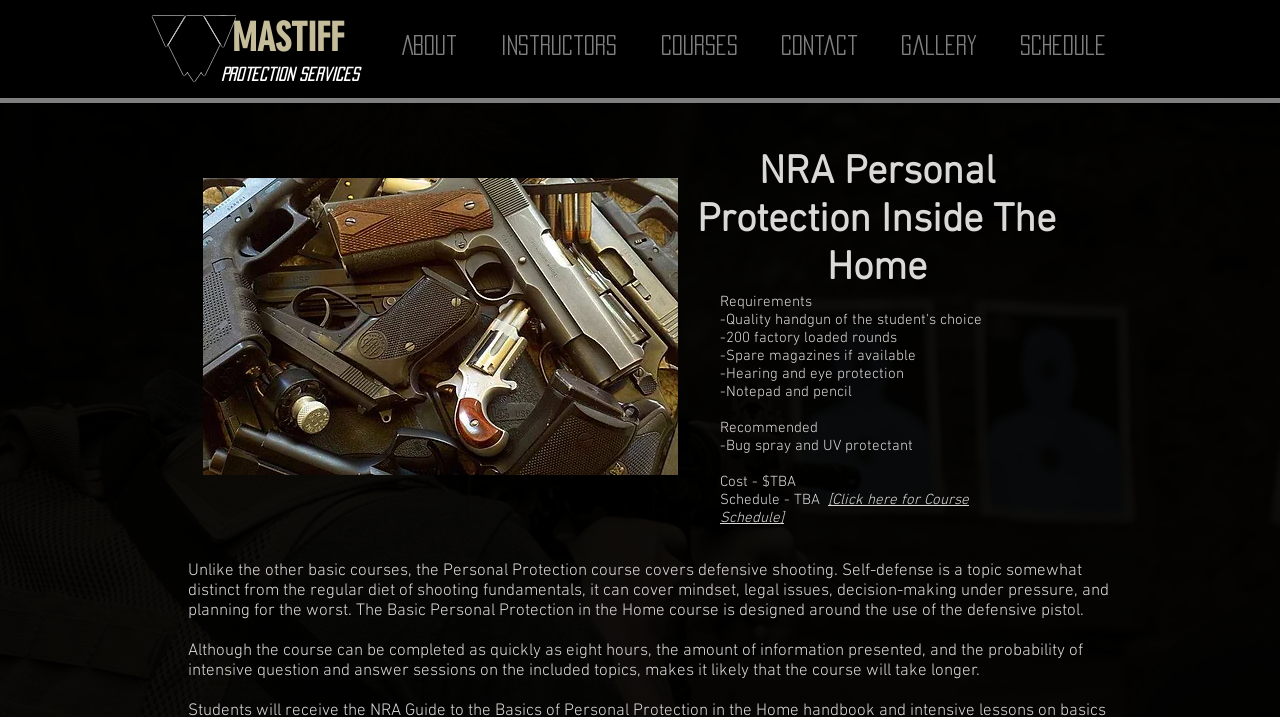Show me the bounding box coordinates of the clickable region to achieve the task as per the instruction: "Learn more about MASTIFF".

[0.181, 0.025, 0.269, 0.091]